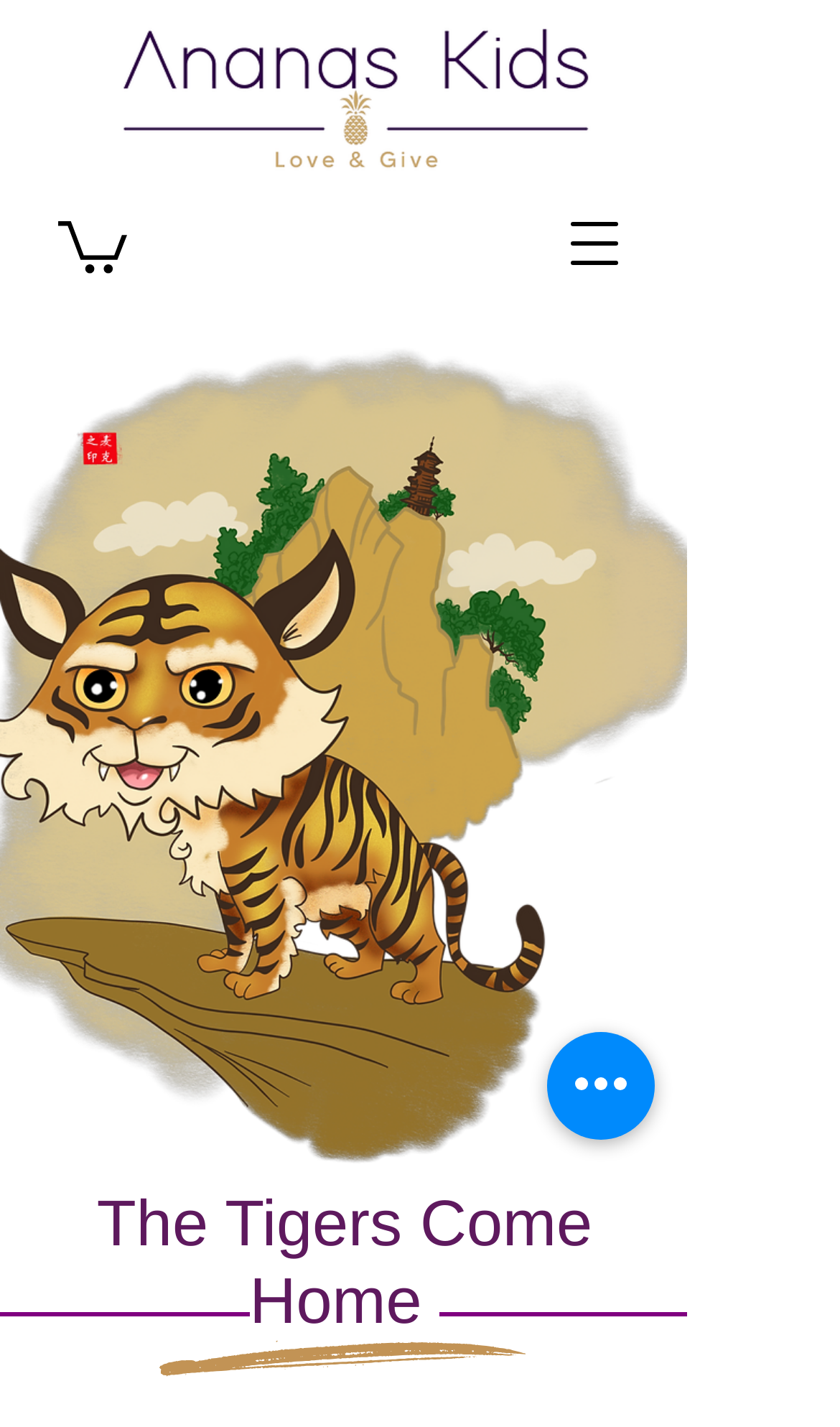Determine the bounding box coordinates of the UI element that matches the following description: "aria-label="Quick actions"". The coordinates should be four float numbers between 0 and 1 in the format [left, top, right, bottom].

[0.651, 0.723, 0.779, 0.799]